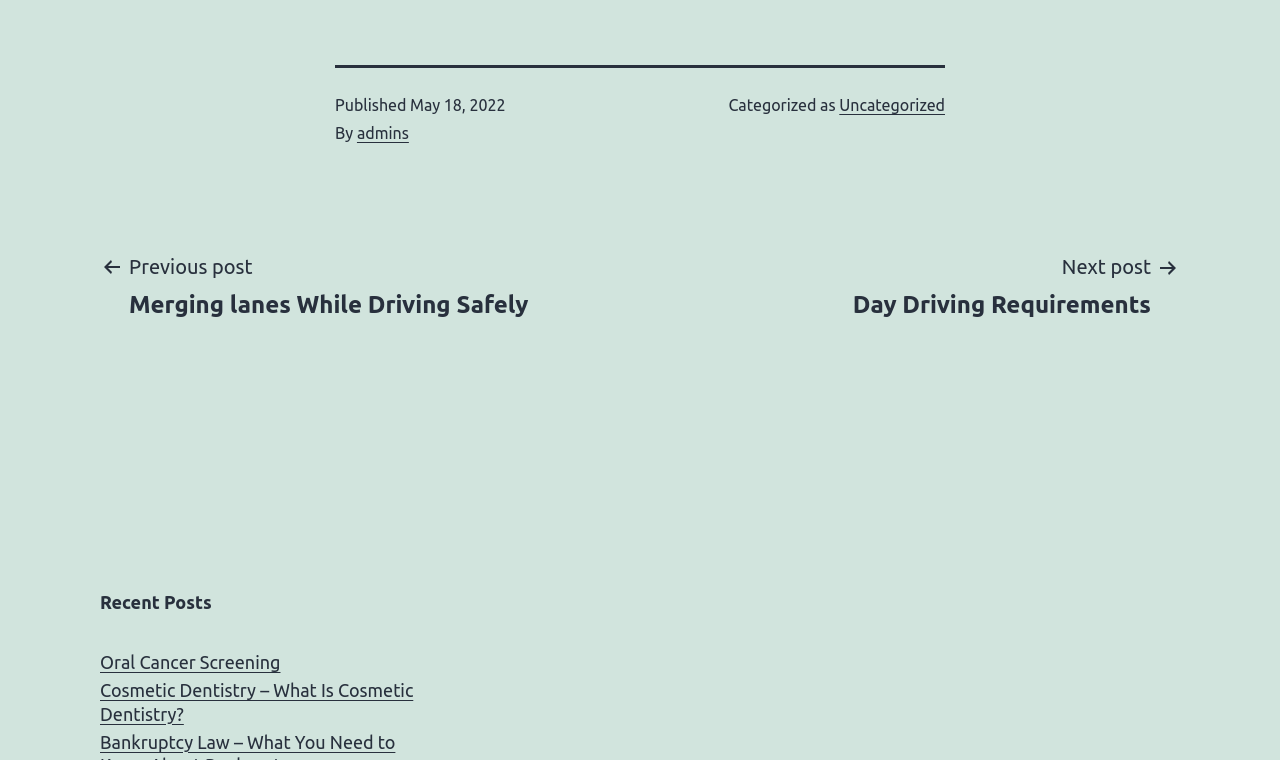How many recent posts are listed?
Please provide a comprehensive answer based on the details in the screenshot.

I found the number of recent posts by looking at the section of the webpage labeled 'Recent Posts', which lists two links to recent posts.